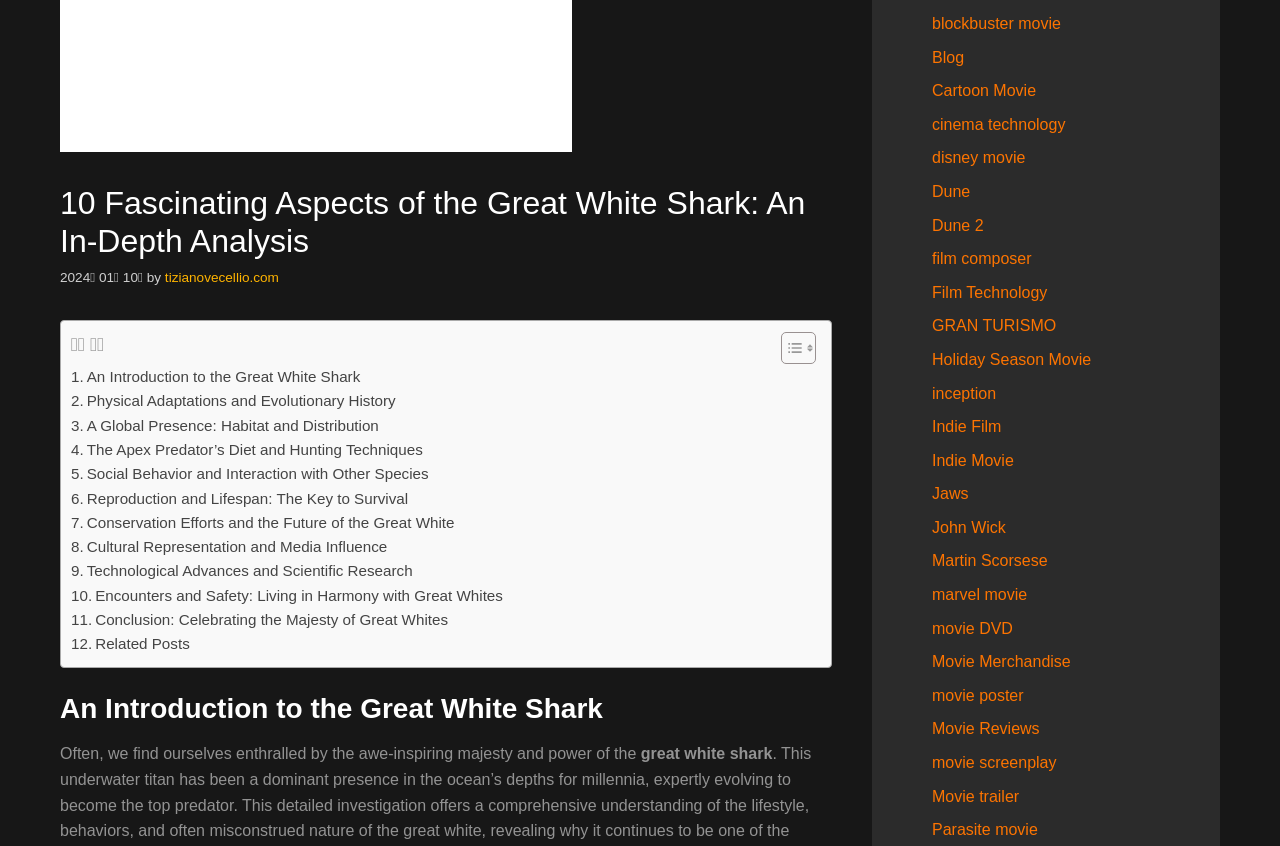Based on the provided description, "disney movie", find the bounding box of the corresponding UI element in the screenshot.

[0.728, 0.177, 0.801, 0.197]